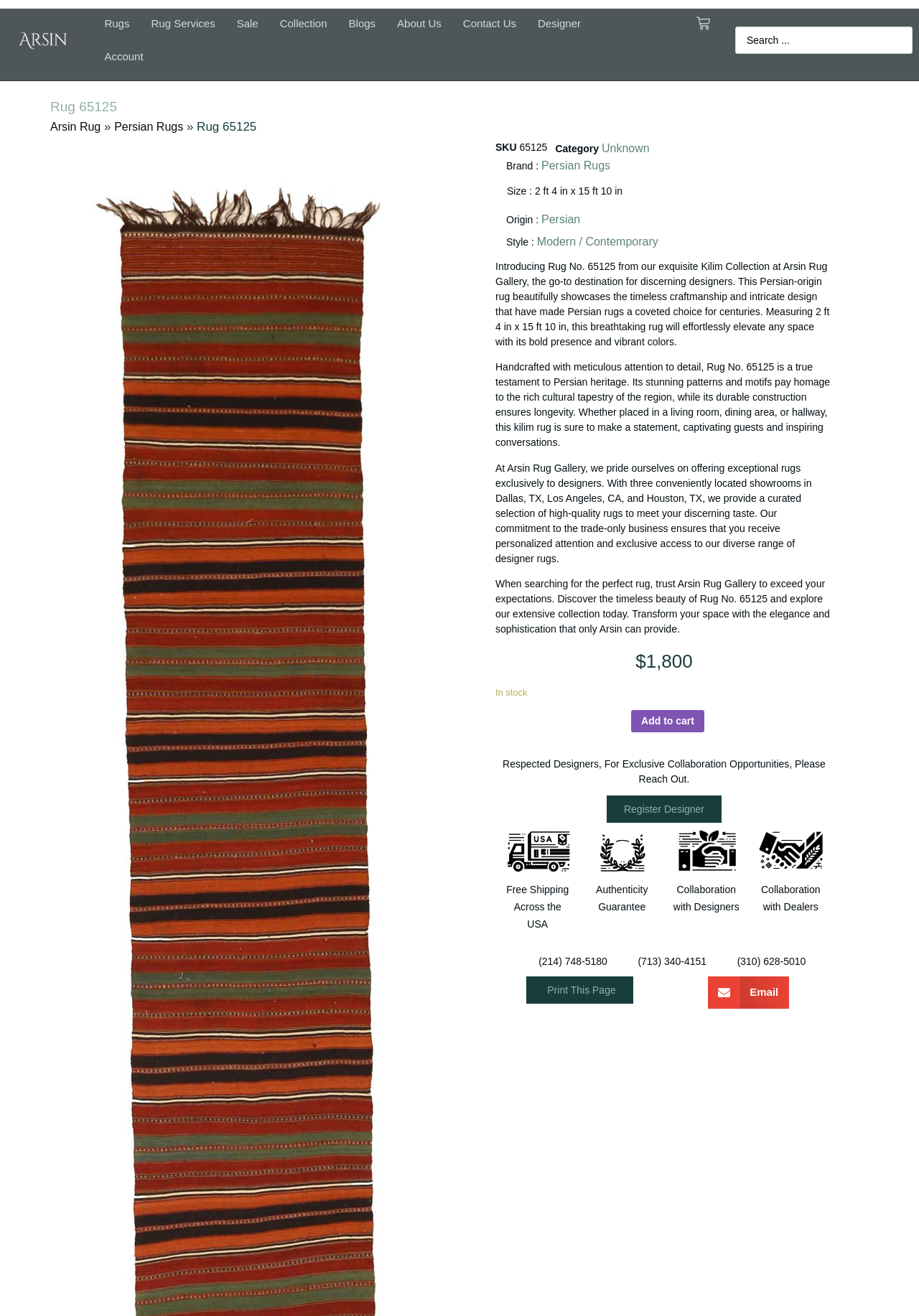Locate the bounding box coordinates of the clickable element to fulfill the following instruction: "Add Rug 65125 to cart". Provide the coordinates as four float numbers between 0 and 1 in the format [left, top, right, bottom].

[0.687, 0.539, 0.766, 0.556]